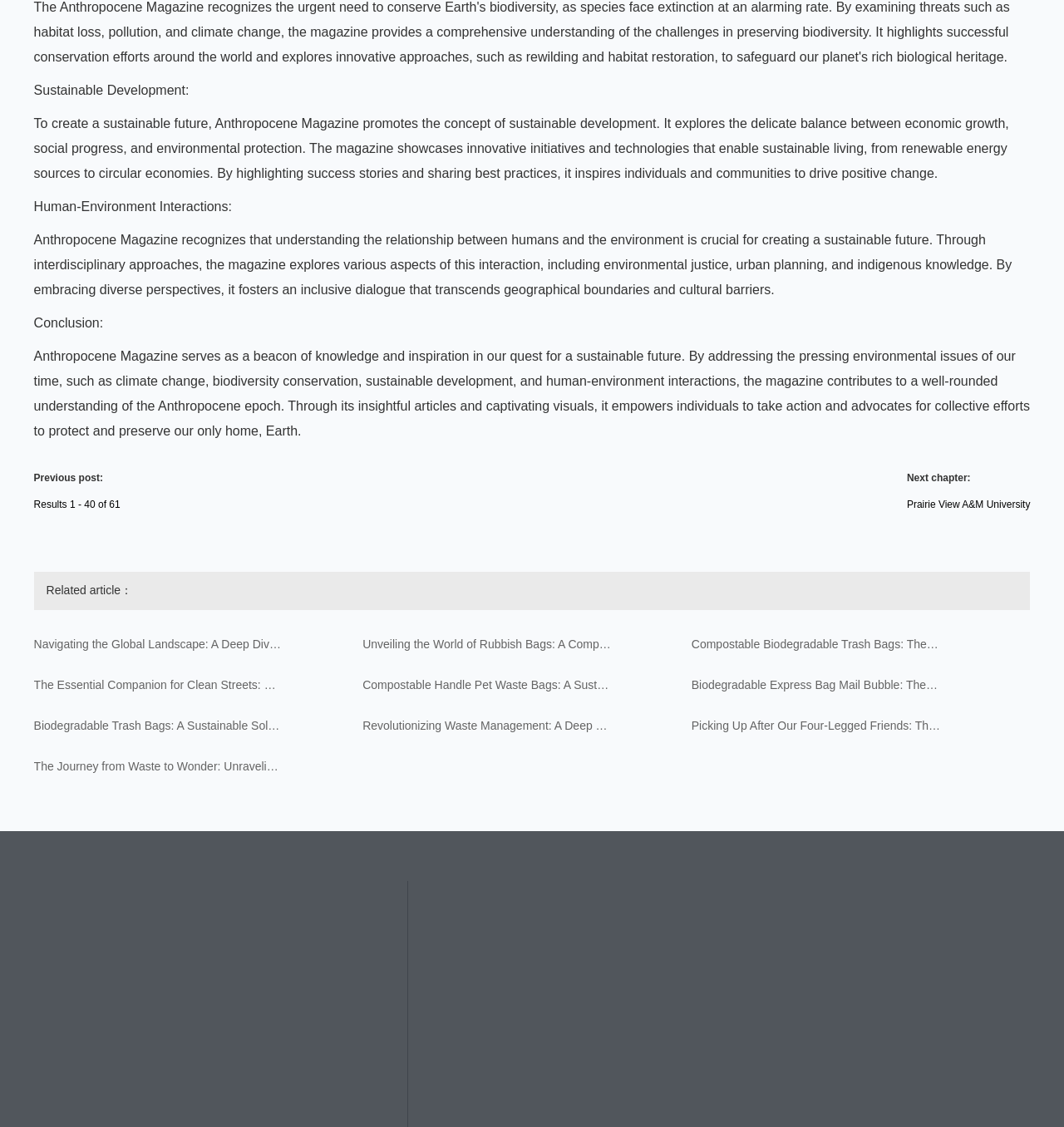Find and specify the bounding box coordinates that correspond to the clickable region for the instruction: "Read more about sustainable development".

[0.032, 0.074, 0.178, 0.086]